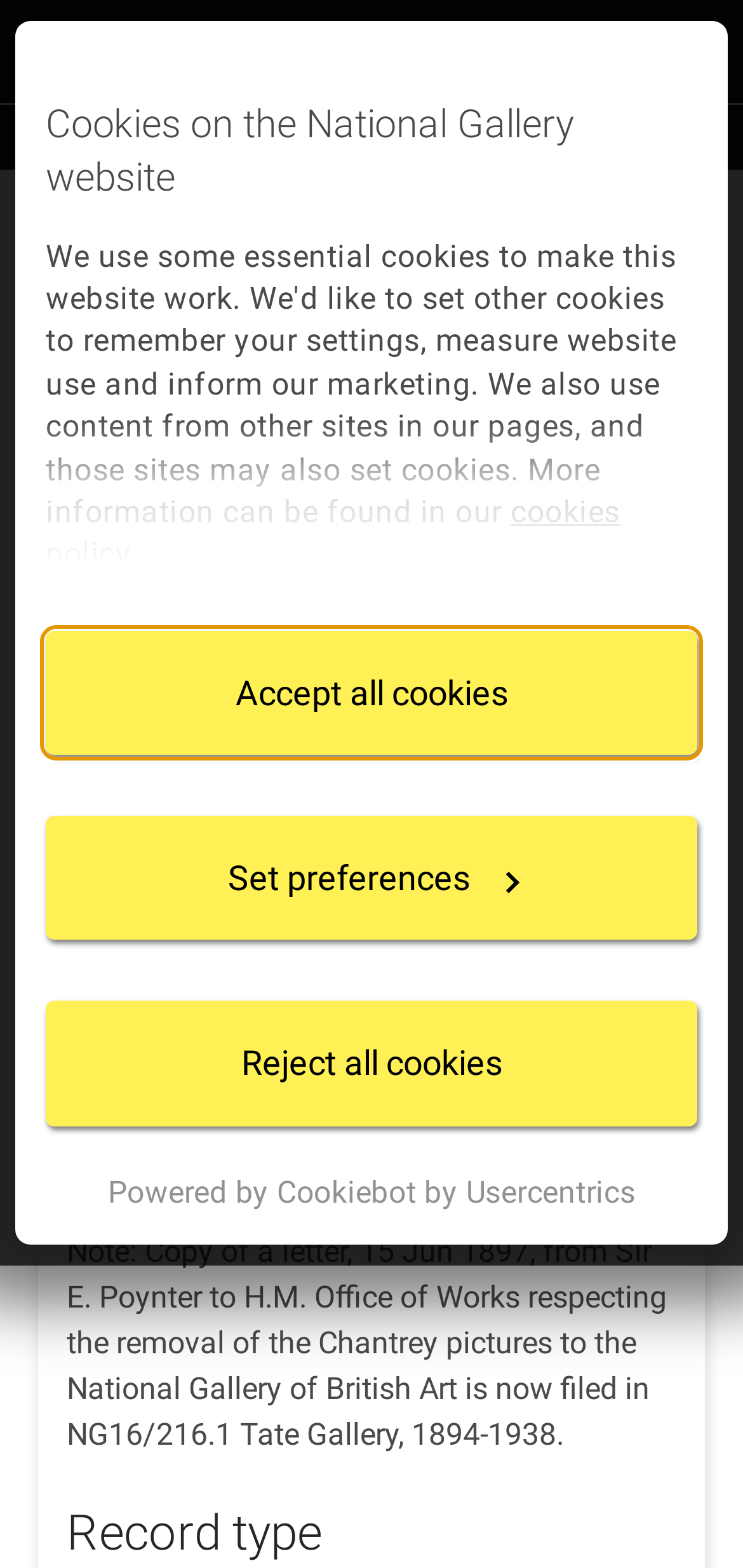What is the name of the archive?
Offer a detailed and exhaustive answer to the question.

I inferred this answer by looking at the breadcrumb navigation section, where it says 'Archive' and 'National Gallery home'. This suggests that the archive being referred to is part of the National Gallery.